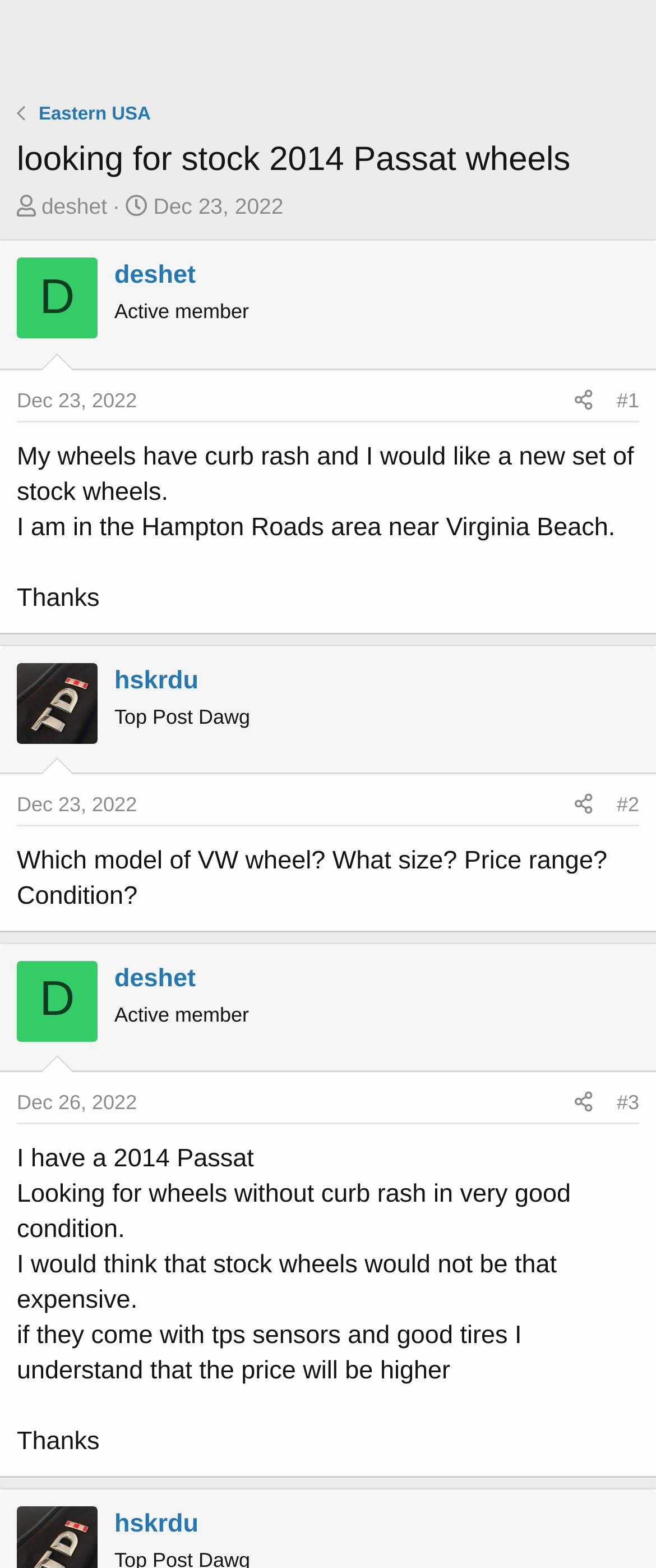Please identify the coordinates of the bounding box that should be clicked to fulfill this instruction: "View the 'Eastern USA' thread".

[0.059, 0.478, 0.23, 0.495]